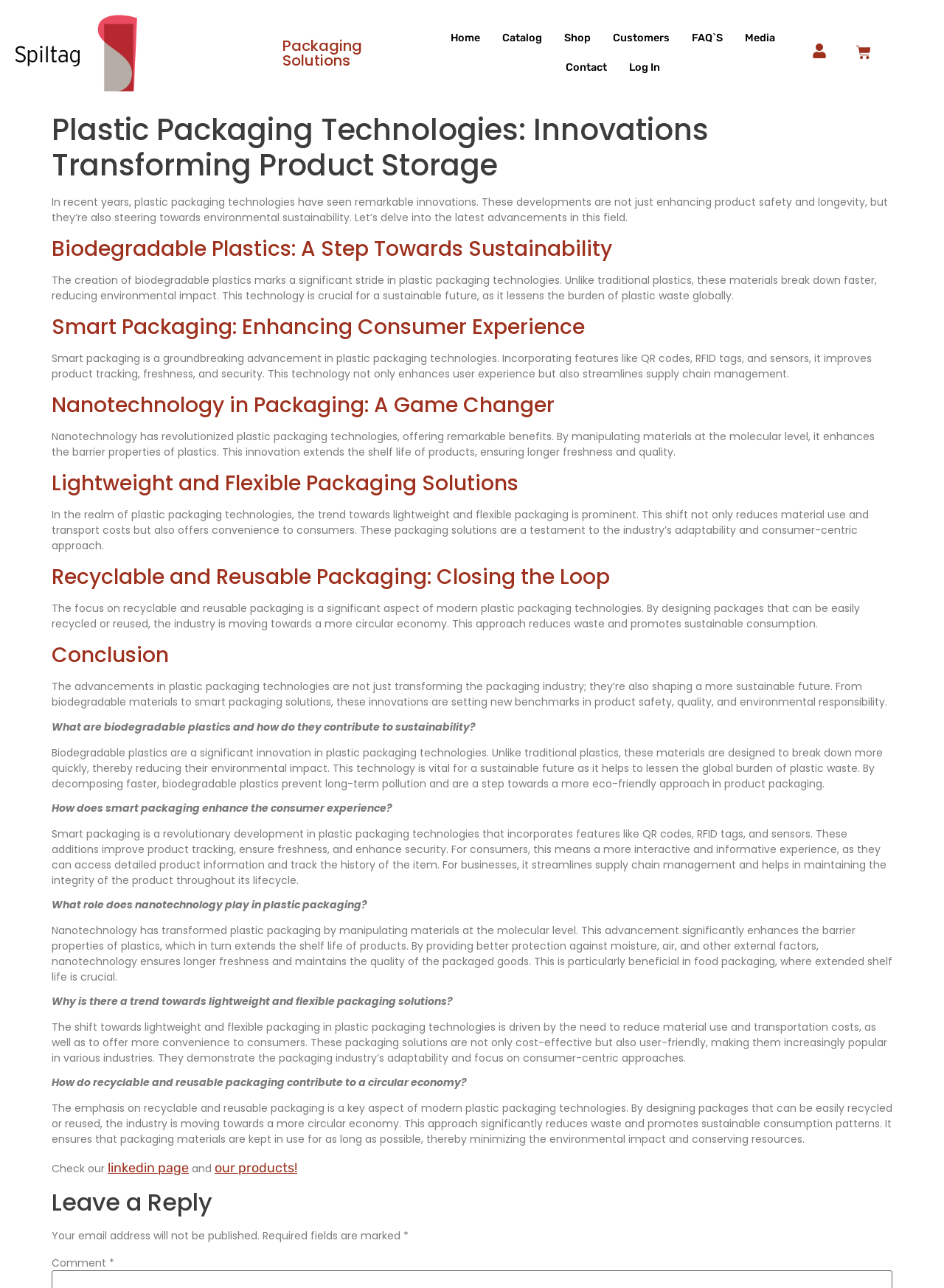Identify the coordinates of the bounding box for the element that must be clicked to accomplish the instruction: "Click on the 'linkedin page' link".

[0.114, 0.9, 0.2, 0.913]